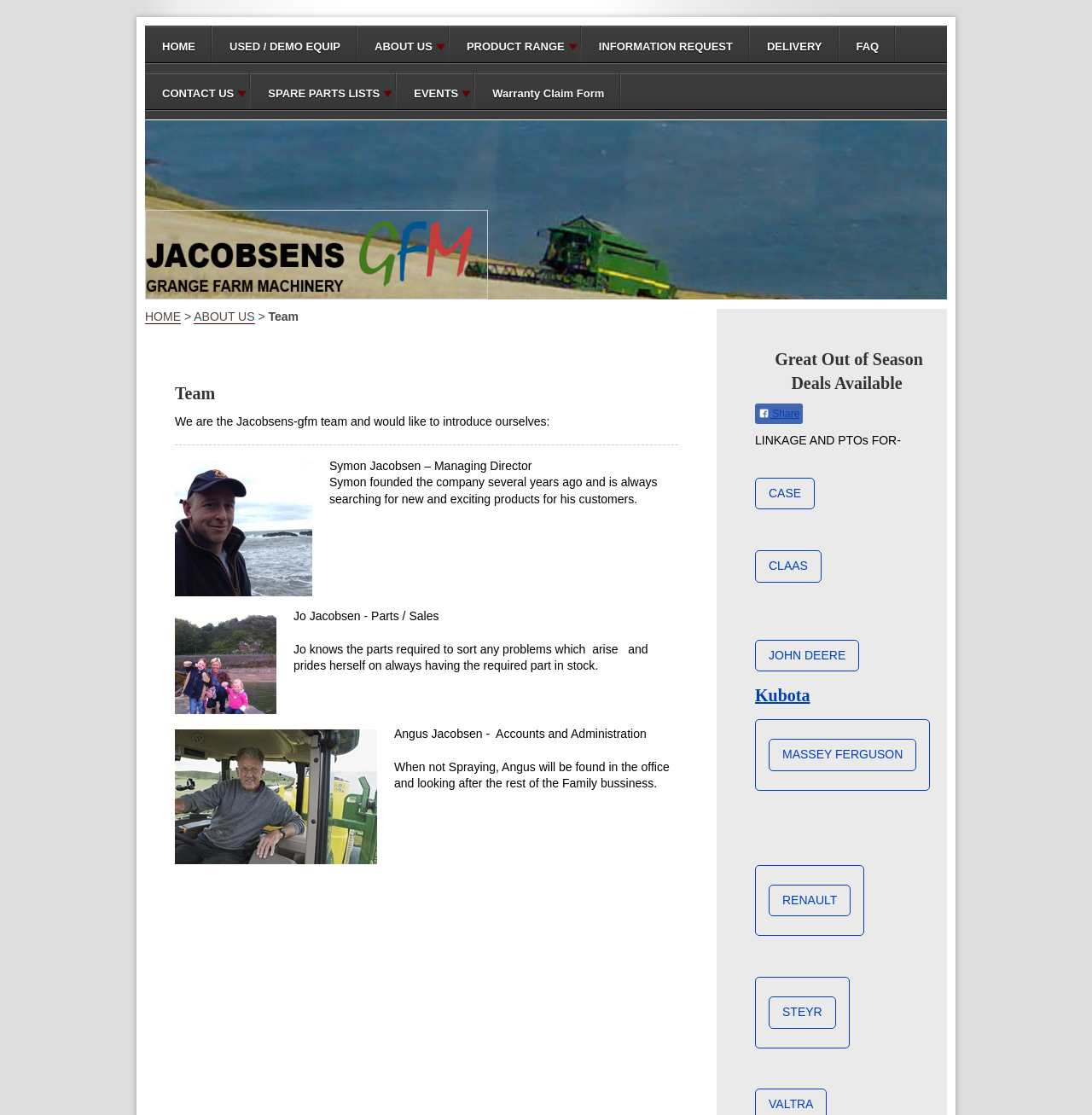Pinpoint the bounding box coordinates of the clickable area needed to execute the instruction: "View the ABOUT US page". The coordinates should be specified as four float numbers between 0 and 1, i.e., [left, top, right, bottom].

[0.327, 0.023, 0.412, 0.065]